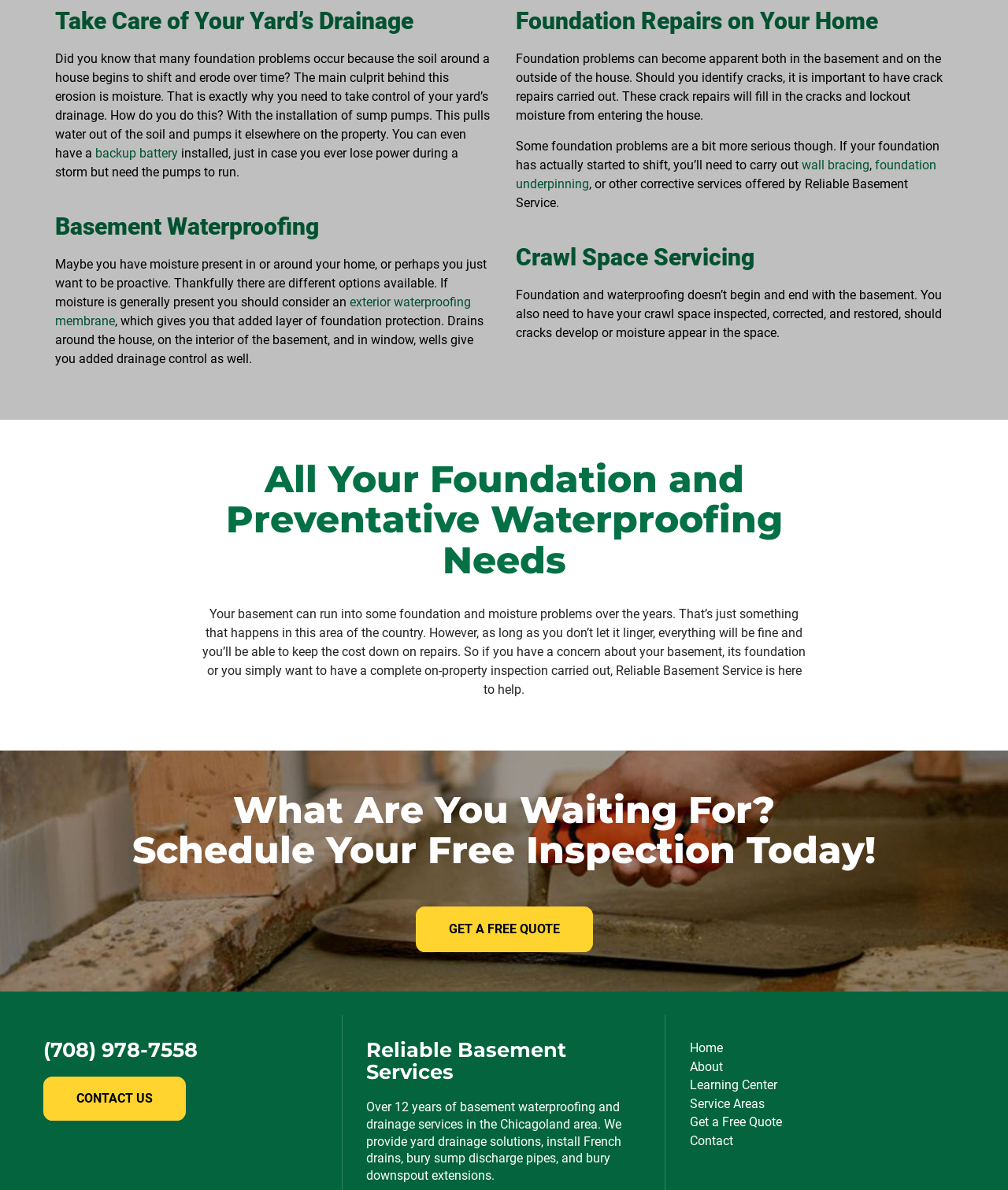Find the bounding box coordinates for the HTML element specified by: "US".

None